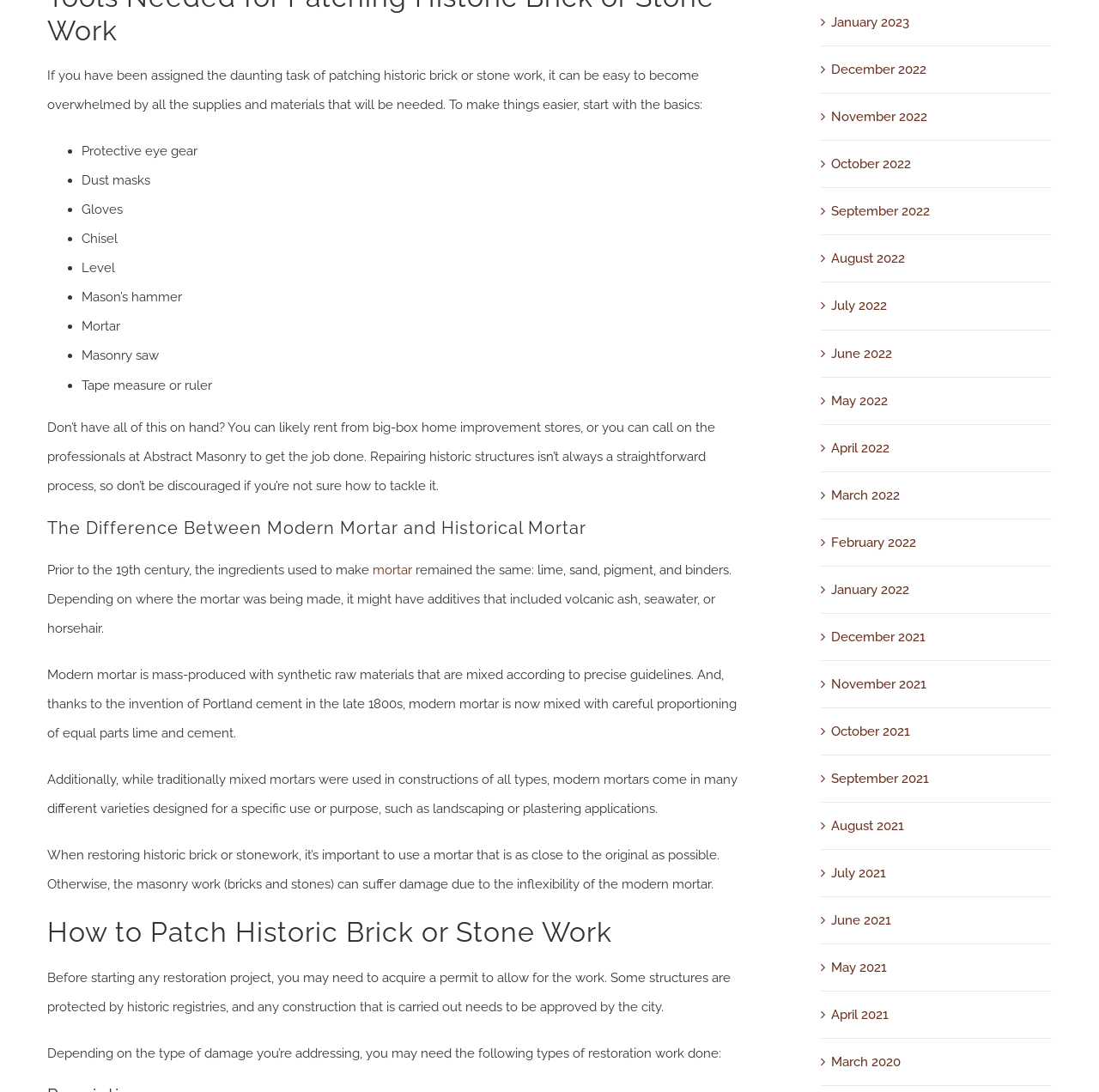Find the bounding box coordinates of the clickable area that will achieve the following instruction: "Click the link to learn more about mortar".

[0.339, 0.515, 0.375, 0.529]